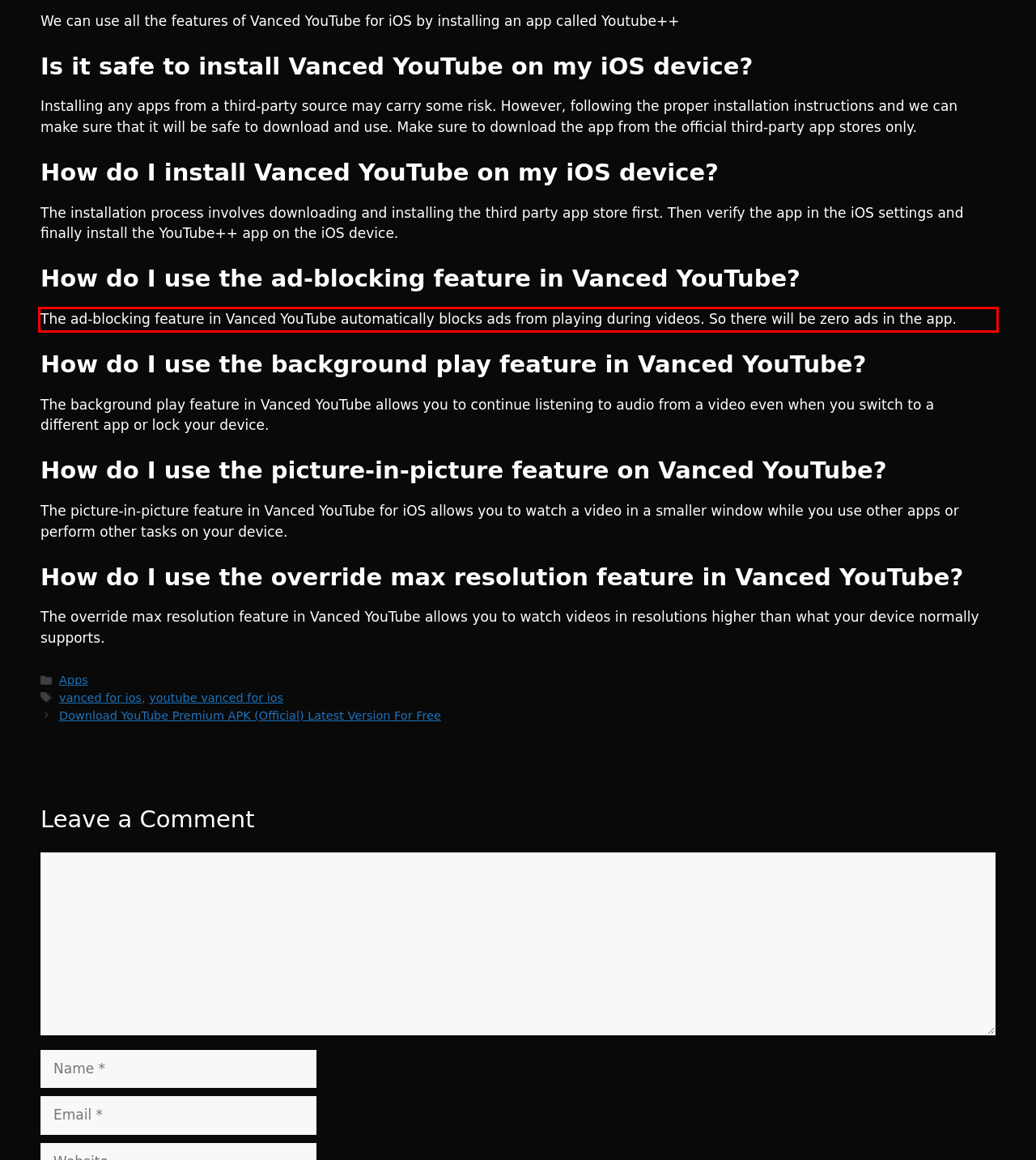You are provided with a screenshot of a webpage that includes a UI element enclosed in a red rectangle. Extract the text content inside this red rectangle.

The ad-blocking feature in Vanced YouTube automatically blocks ads from playing during videos. So there will be zero ads in the app.